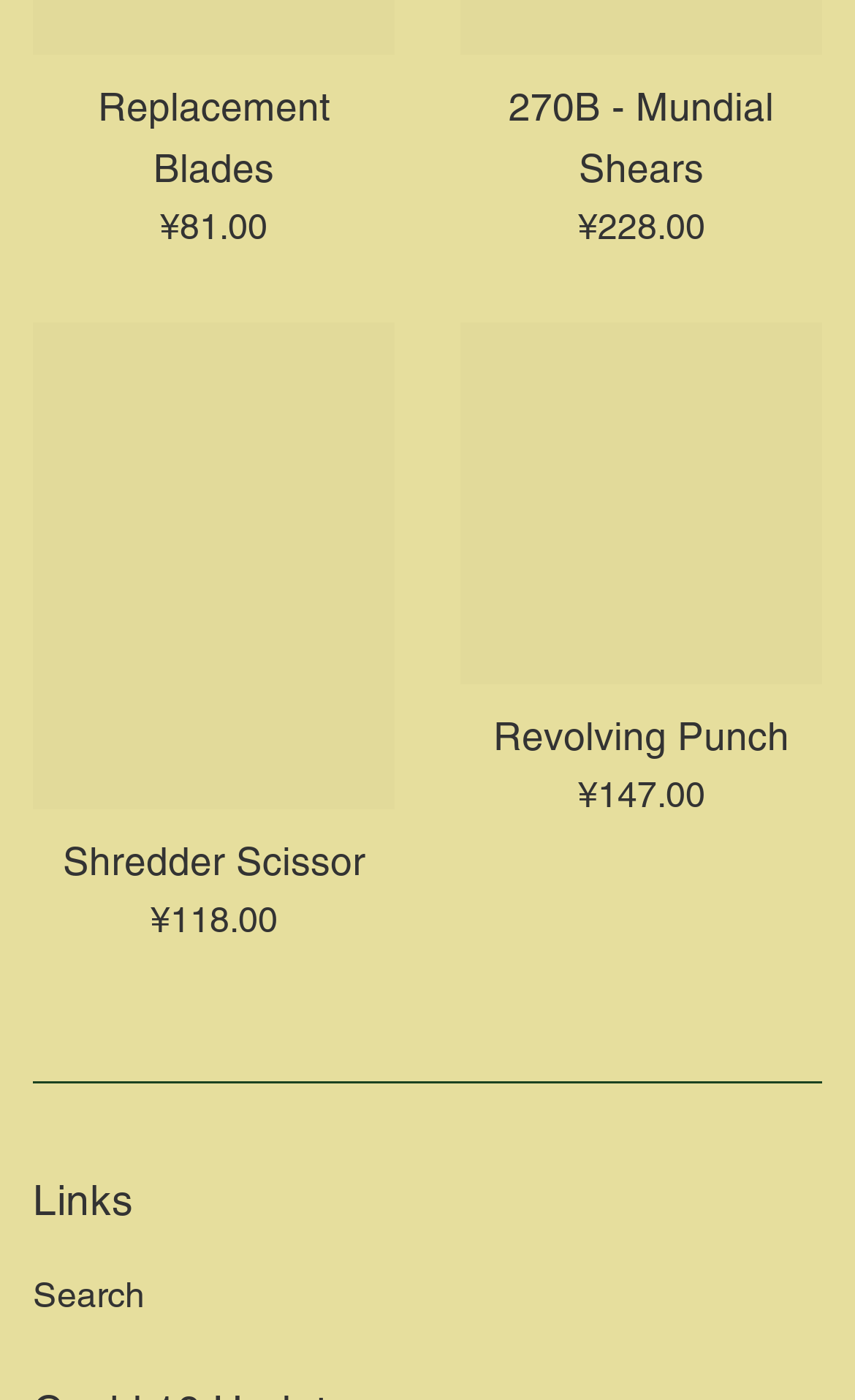What is the price of Mundial Shears?
Please look at the screenshot and answer using one word or phrase.

¥228.00